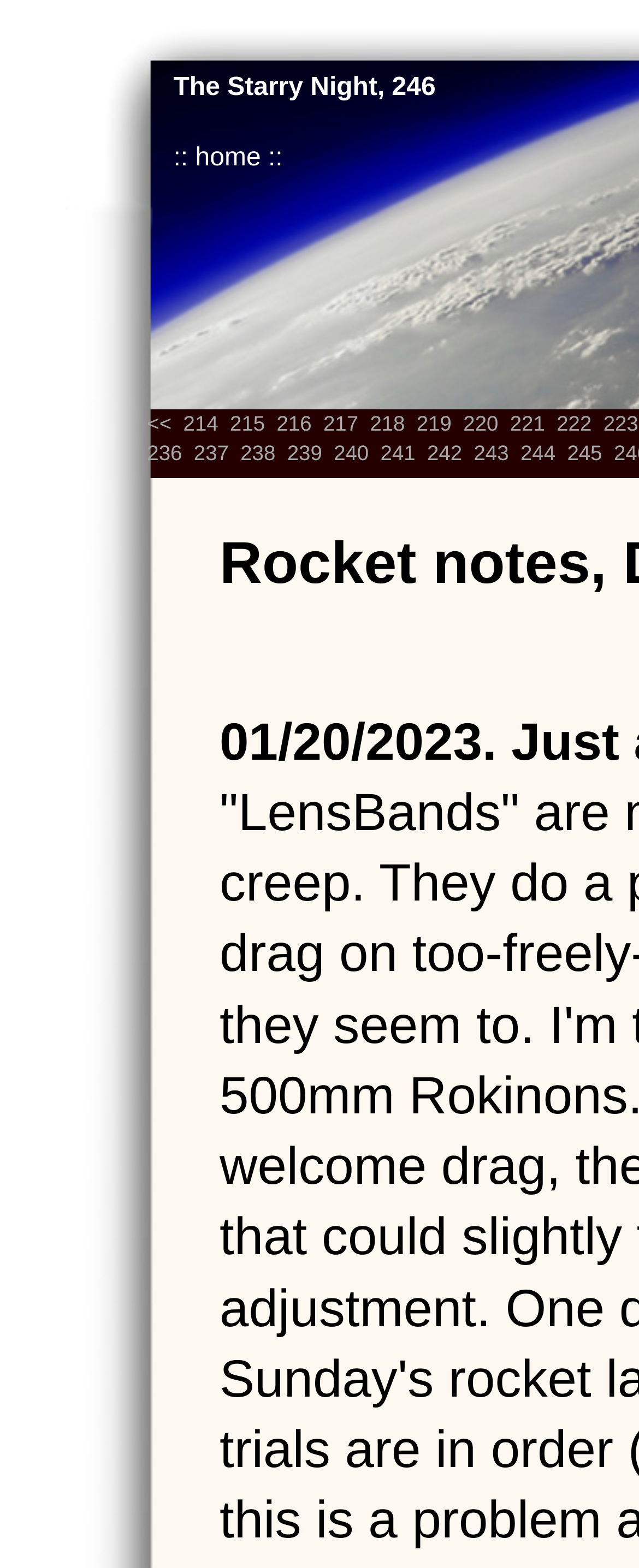Please answer the following question using a single word or phrase: 
What is the text before the link '214'?

::